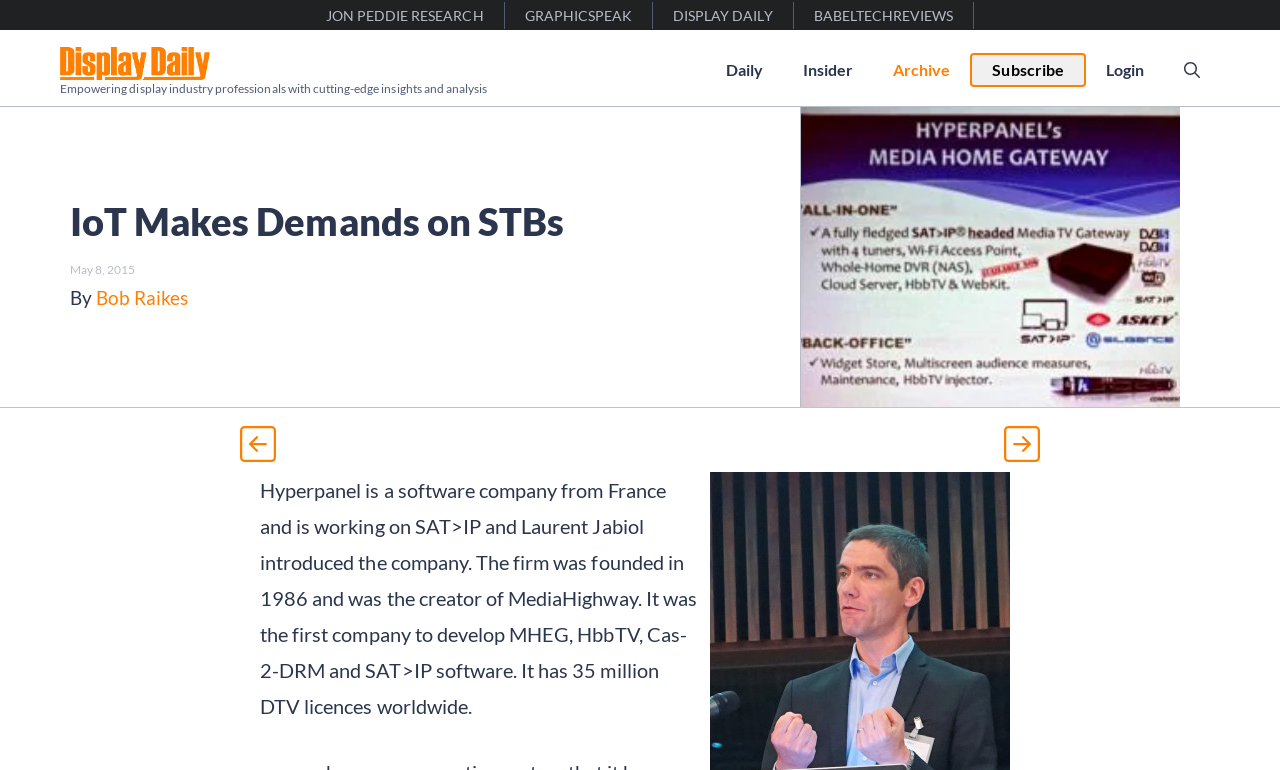Respond to the question below with a single word or phrase:
How many DTV licenses does Hyperpanel have worldwide?

35 million